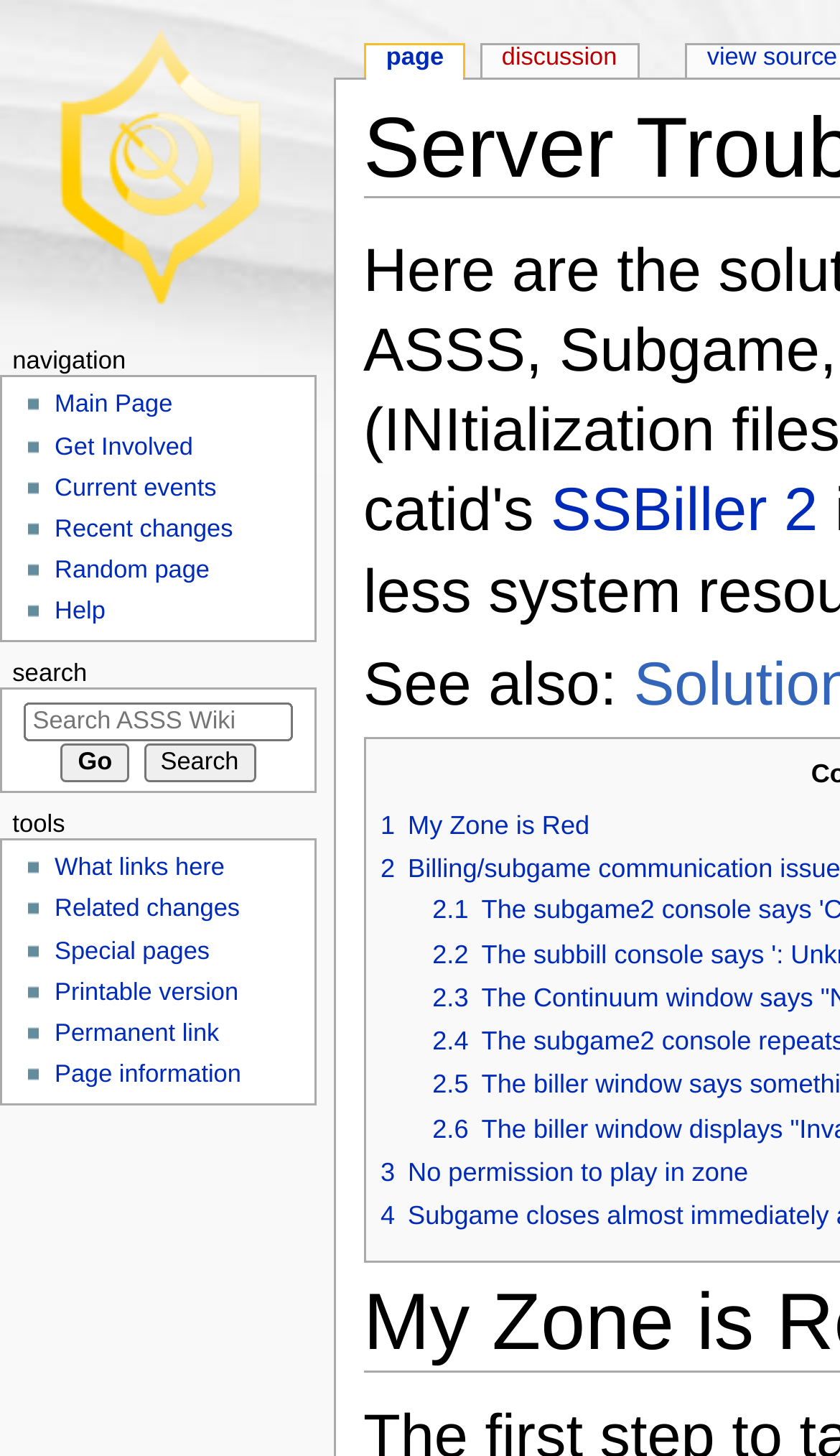Provide the bounding box coordinates of the section that needs to be clicked to accomplish the following instruction: "Jump to navigation."

[0.566, 0.135, 0.715, 0.156]